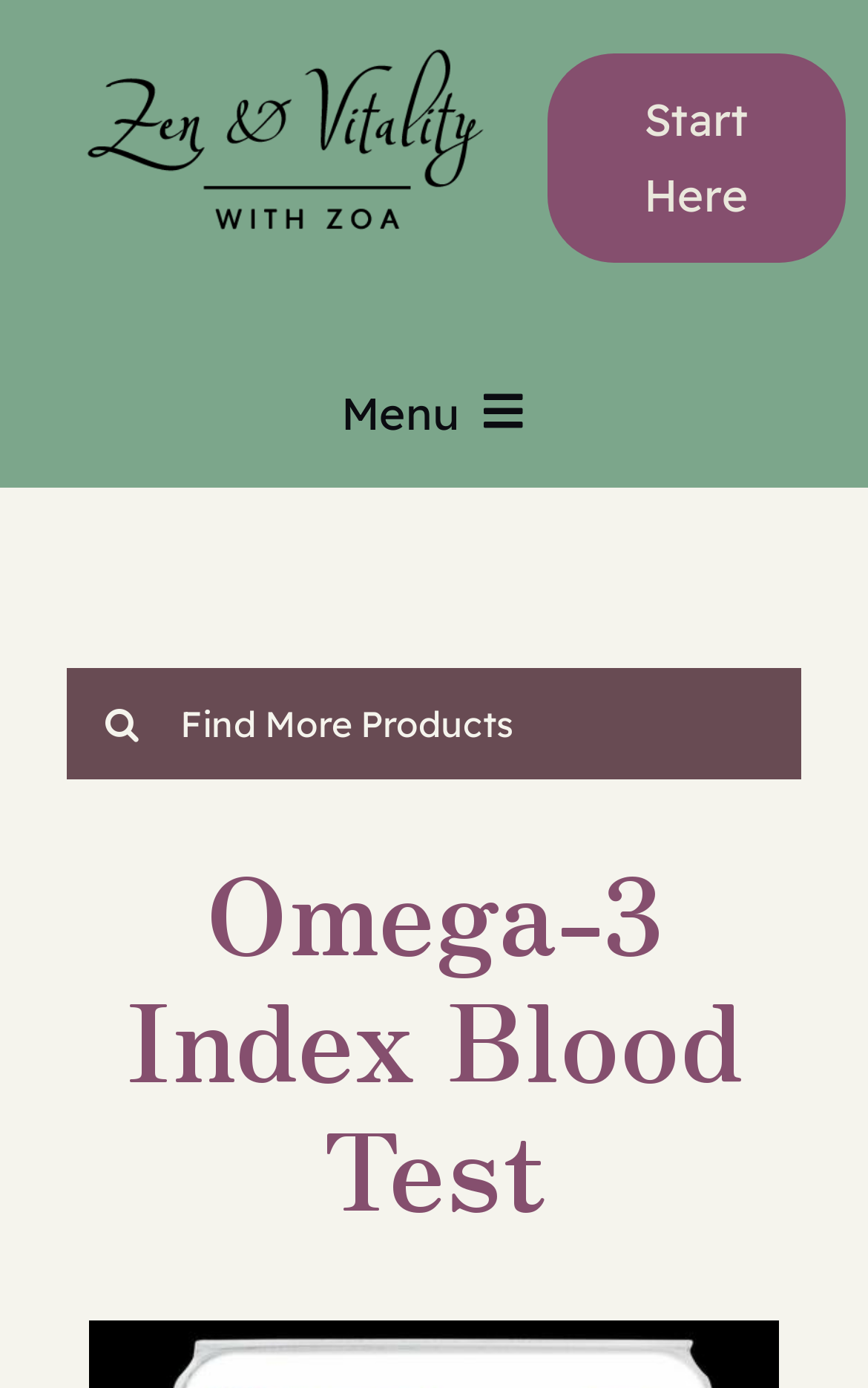What is the name of the logo?
Refer to the image and answer the question using a single word or phrase.

Zen and Vitality with Zoa